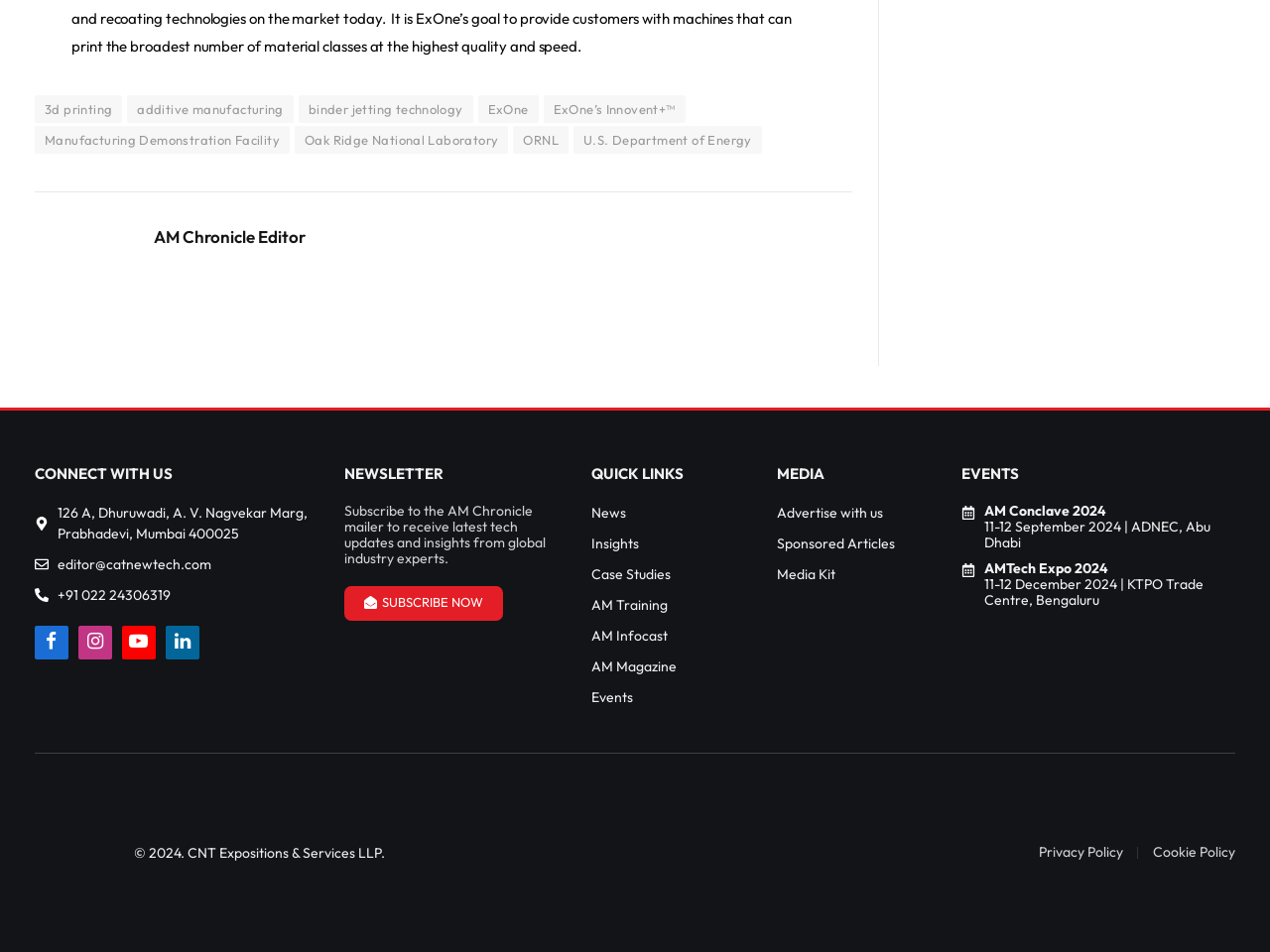Identify the bounding box coordinates of the region I need to click to complete this instruction: "Click on the '3d printing' link".

[0.027, 0.1, 0.096, 0.129]